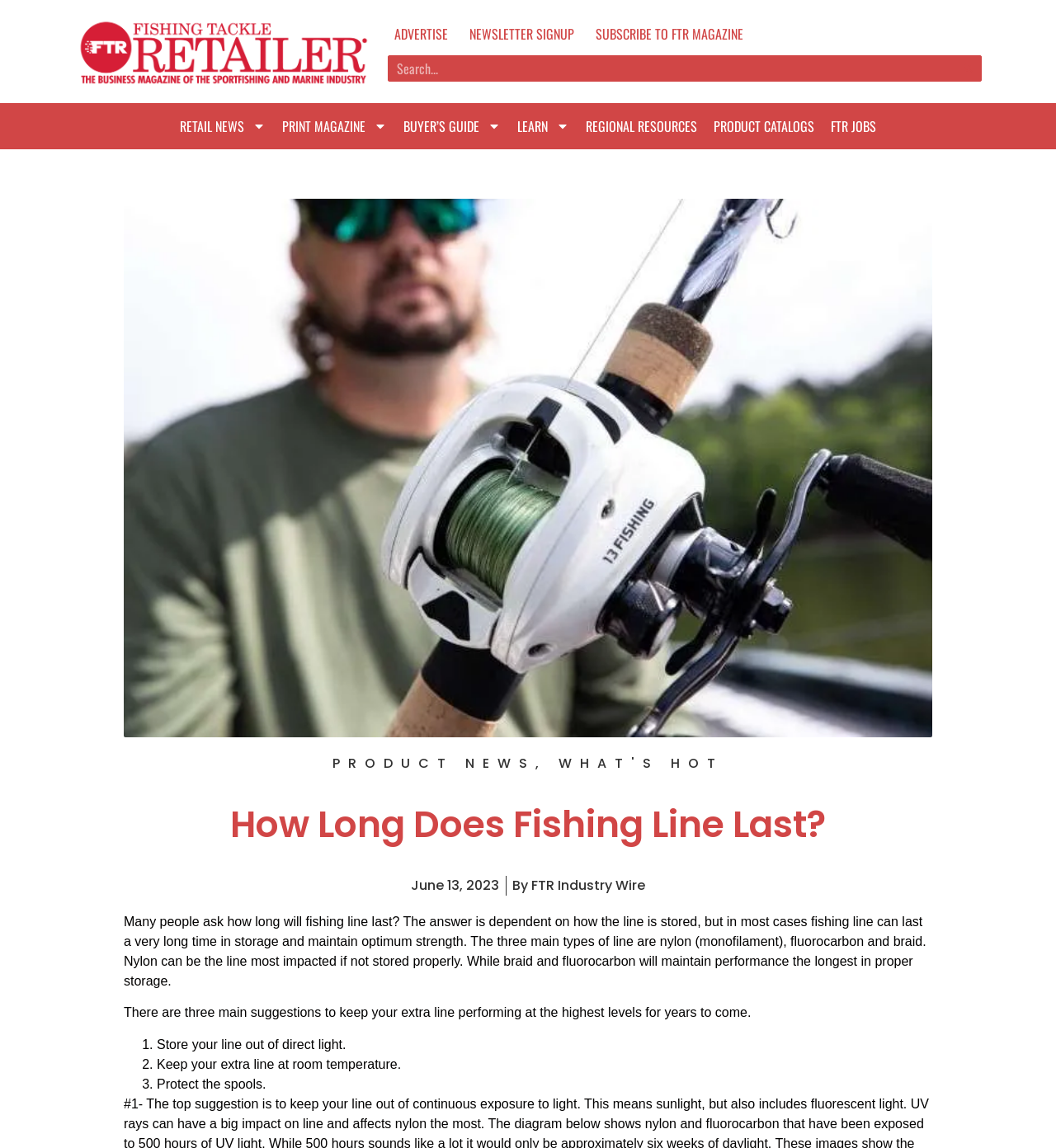Please specify the bounding box coordinates in the format (top-left x, top-left y, bottom-right x, bottom-right y), with all values as floating point numbers between 0 and 1. Identify the bounding box of the UI element described by: Retail News

[0.162, 0.097, 0.259, 0.123]